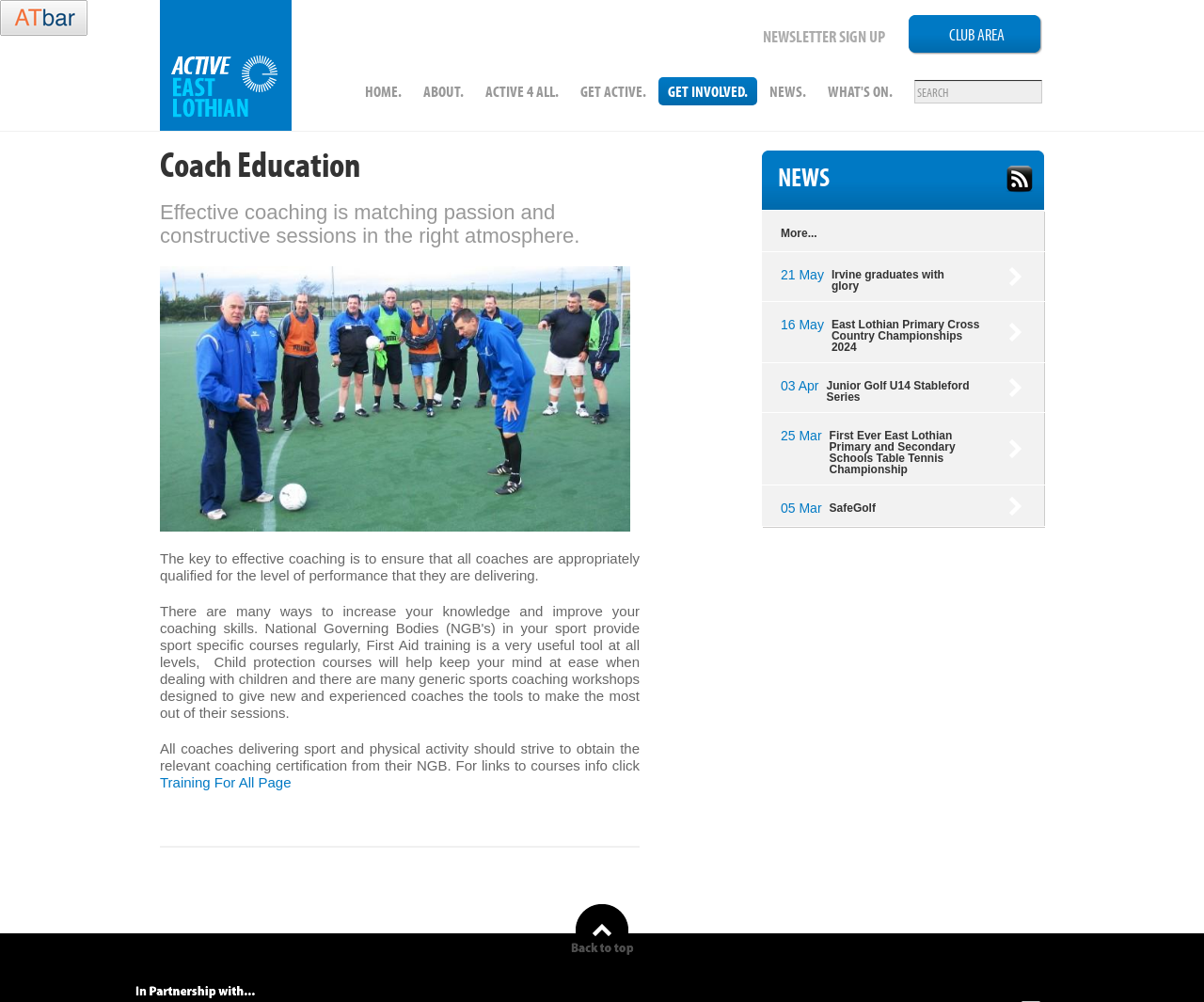Identify the bounding box coordinates for the element that needs to be clicked to fulfill this instruction: "Search site". Provide the coordinates in the format of four float numbers between 0 and 1: [left, top, right, bottom].

[0.759, 0.08, 0.866, 0.103]